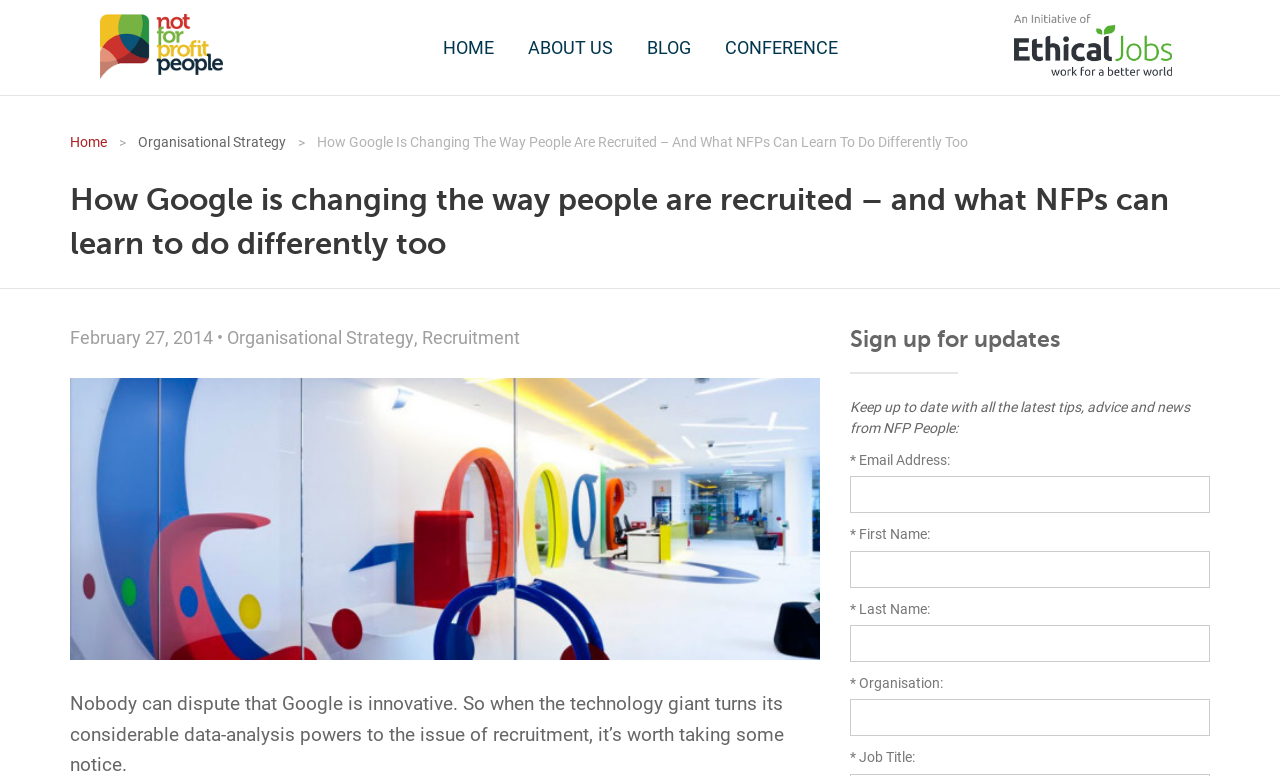How many text boxes are in the form?
Please give a detailed and elaborate answer to the question based on the image.

The number of text boxes in the form can be determined by counting the text boxes in the form, there are 4 text boxes for Email Address, First Name, Last Name, and Organisation.